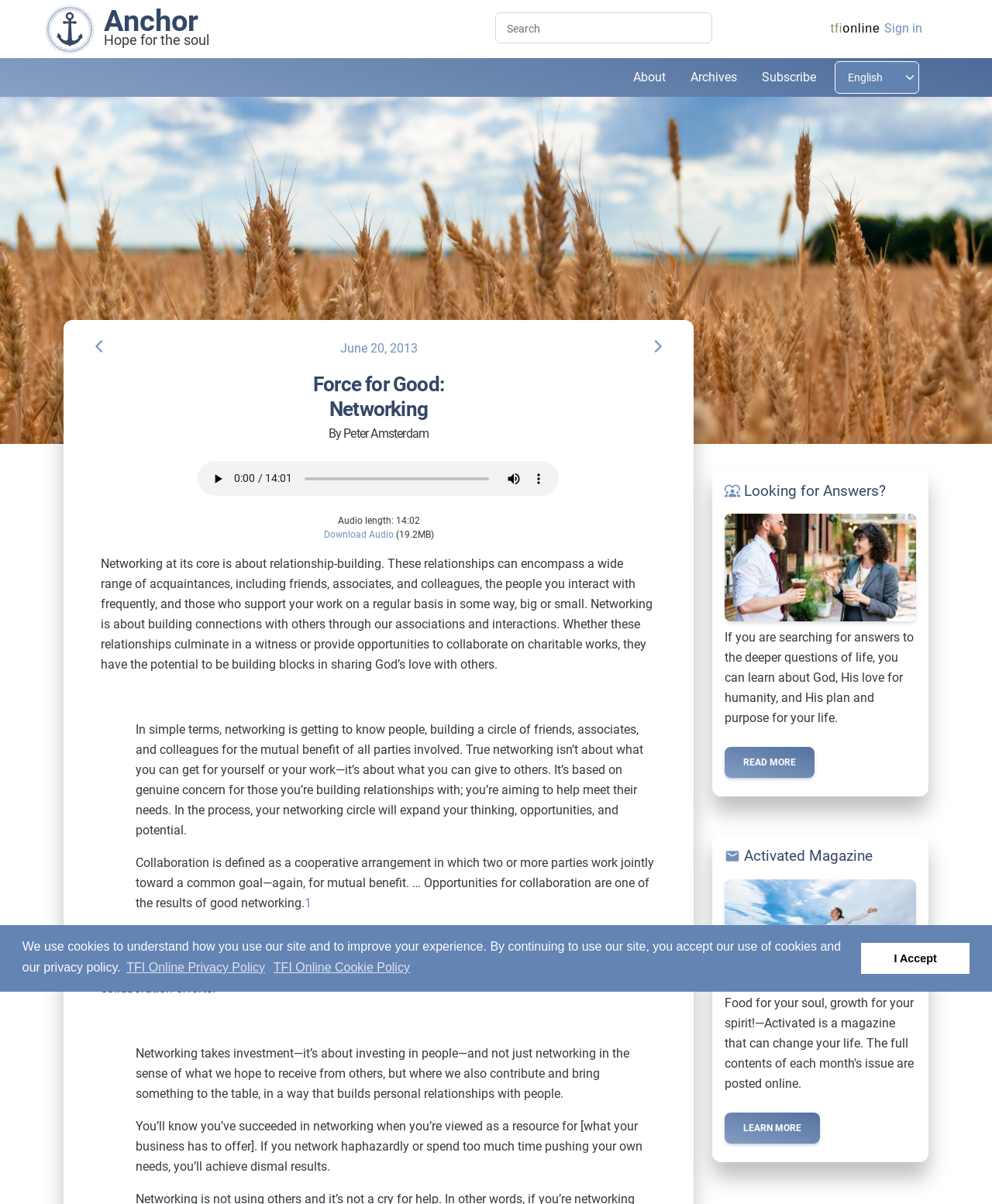Please respond to the question with a concise word or phrase:
What is the main topic of this webpage?

Networking